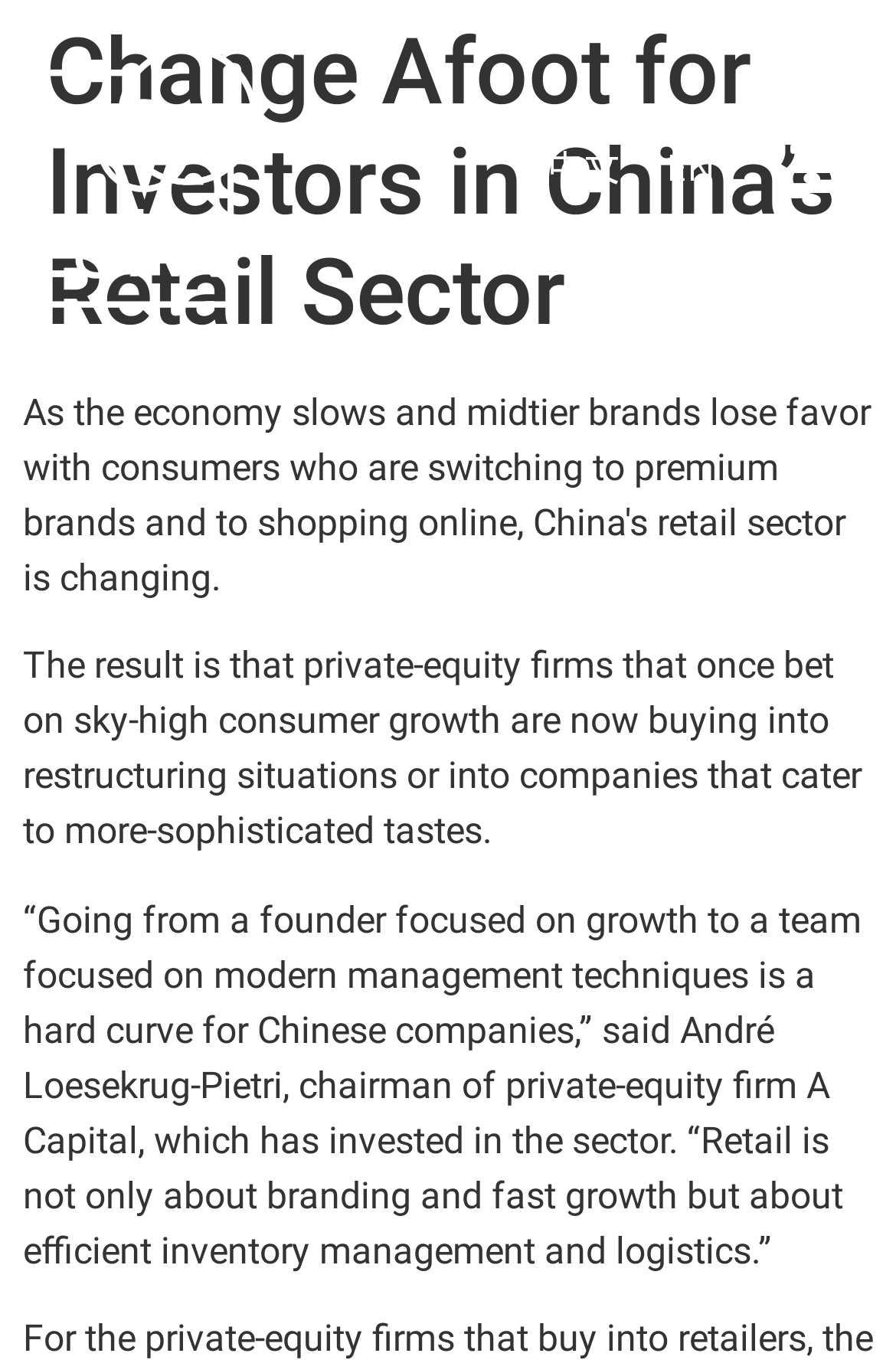Identify the primary heading of the webpage and provide its text.

Change Afoot for Investors in China’s Retail Sector